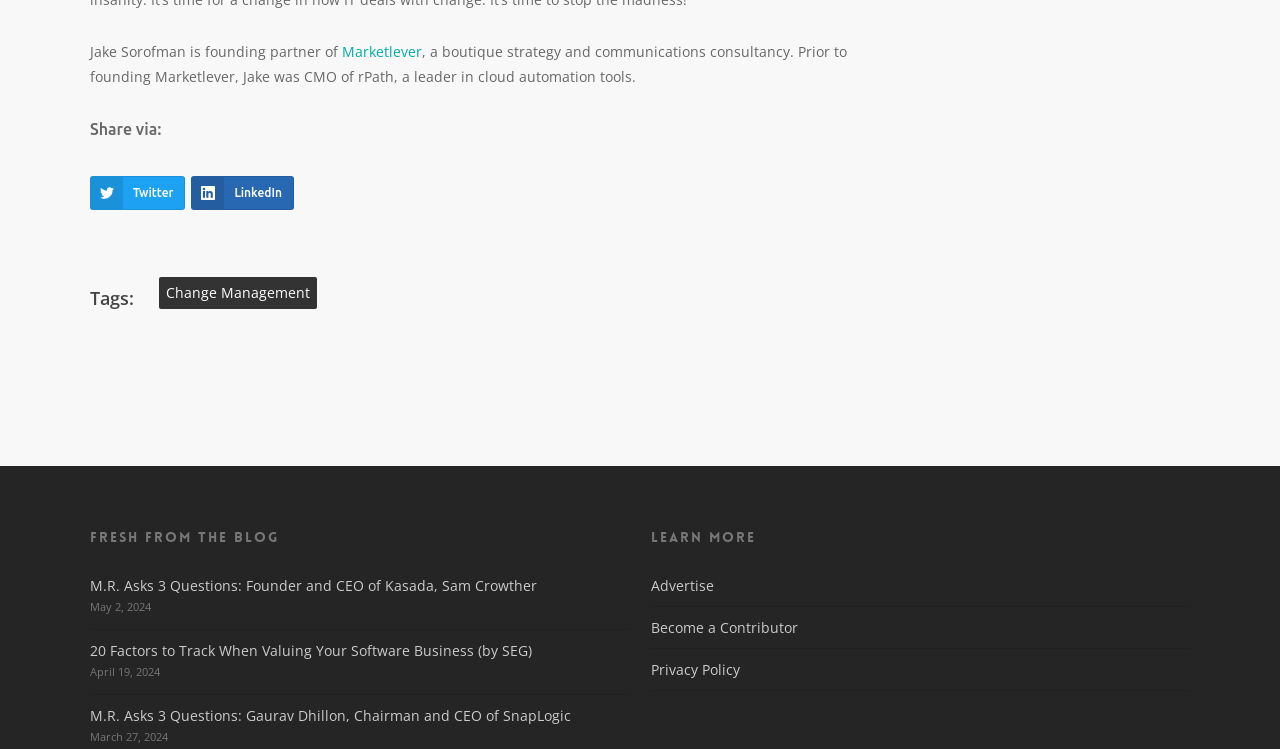Predict the bounding box of the UI element based on the description: "change management". The coordinates should be four float numbers between 0 and 1, formatted as [left, top, right, bottom].

[0.124, 0.369, 0.248, 0.412]